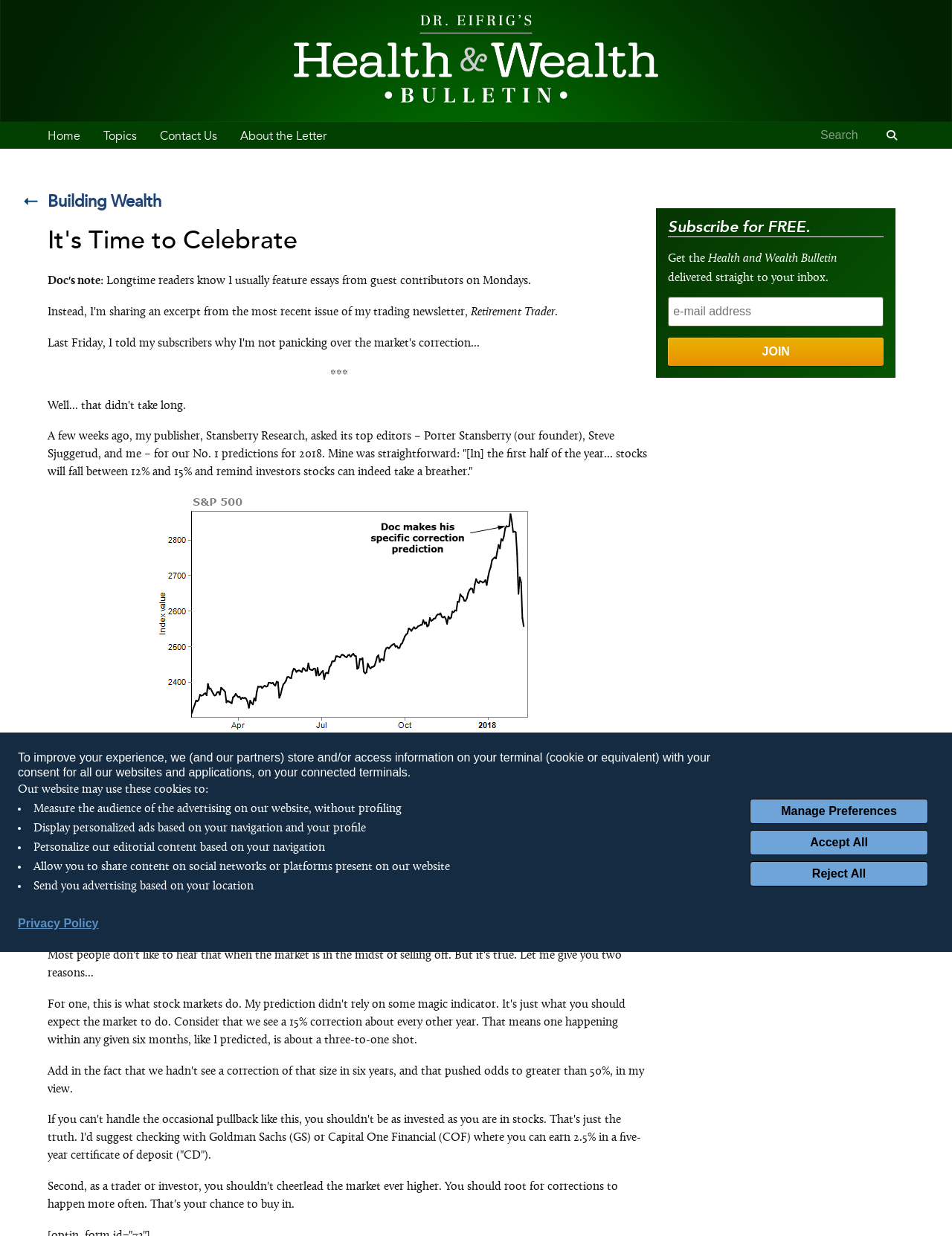Please pinpoint the bounding box coordinates for the region I should click to adhere to this instruction: "Click on Building Wealth".

[0.05, 0.156, 0.17, 0.171]